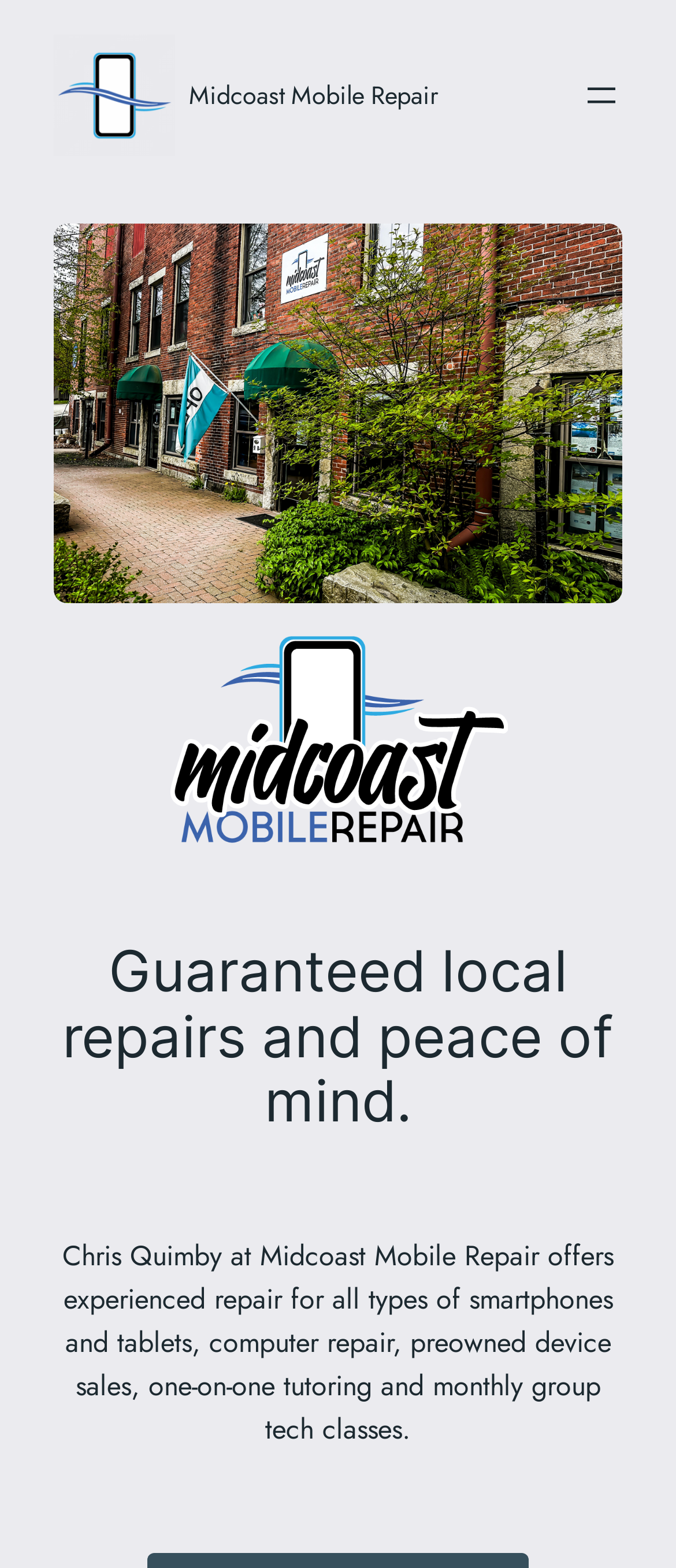What is the purpose of Chris Quimby's service?
Using the image as a reference, answer with just one word or a short phrase.

Repair and education